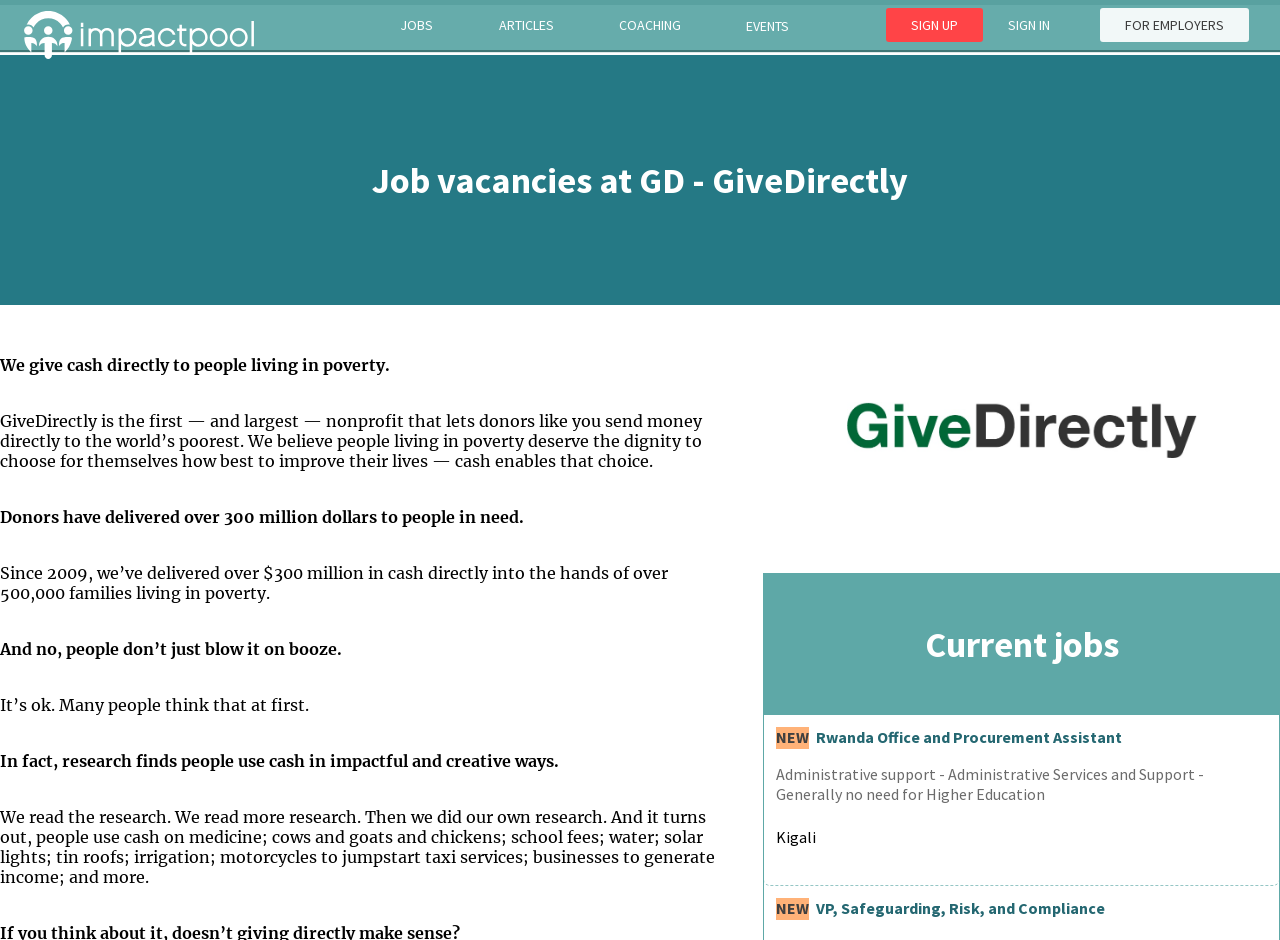Please identify the bounding box coordinates of the element's region that needs to be clicked to fulfill the following instruction: "Explore articles". The bounding box coordinates should consist of four float numbers between 0 and 1, i.e., [left, top, right, bottom].

[0.377, 0.004, 0.445, 0.049]